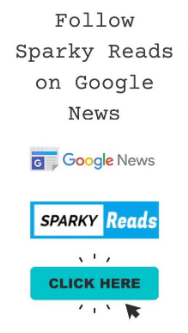What is the color of the call-to-action button?
Answer the question using a single word or phrase, according to the image.

Turquoise